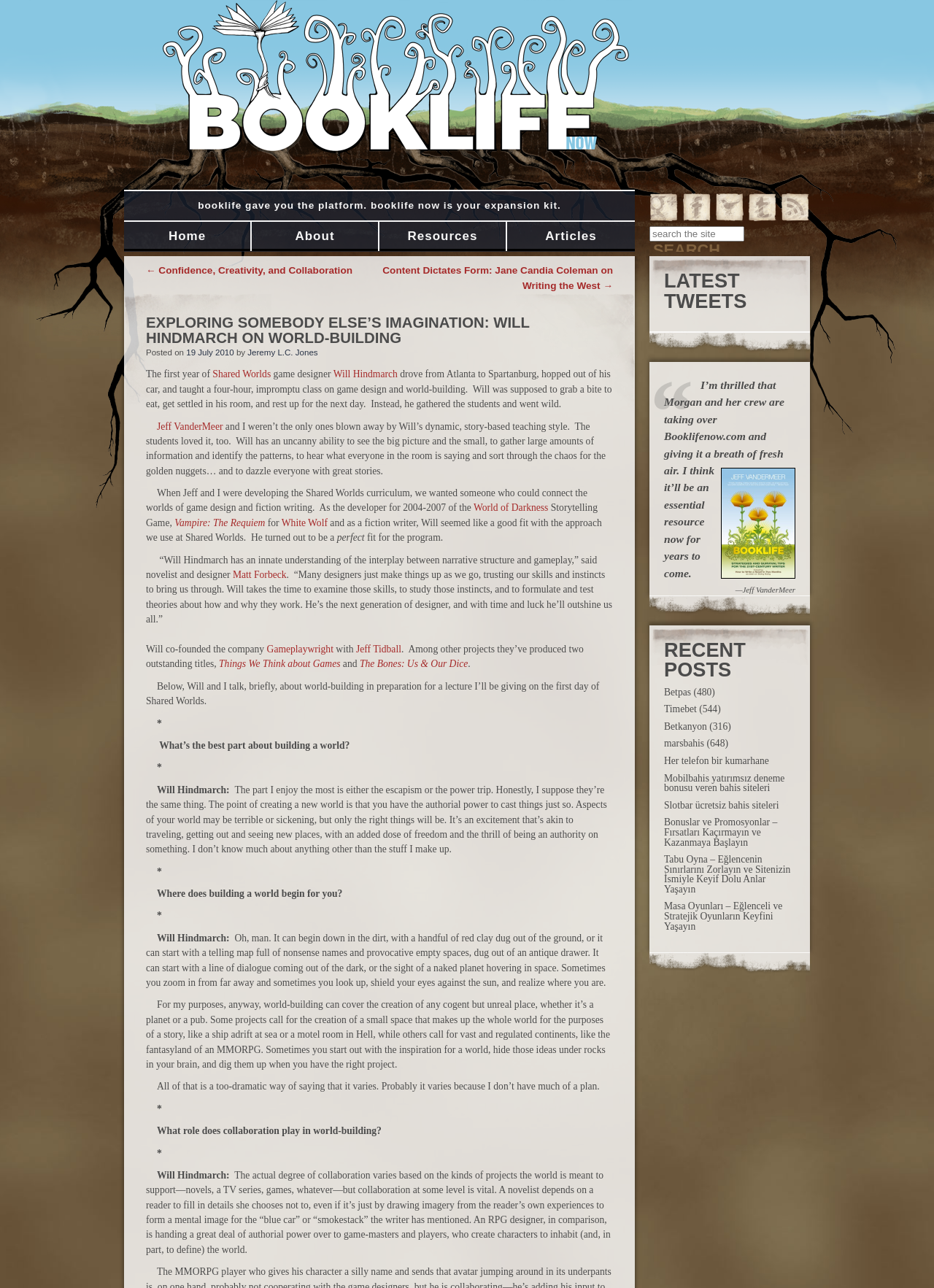Please find and report the bounding box coordinates of the element to click in order to perform the following action: "Click on the 'Home' link". The coordinates should be expressed as four float numbers between 0 and 1, in the format [left, top, right, bottom].

[0.133, 0.172, 0.268, 0.195]